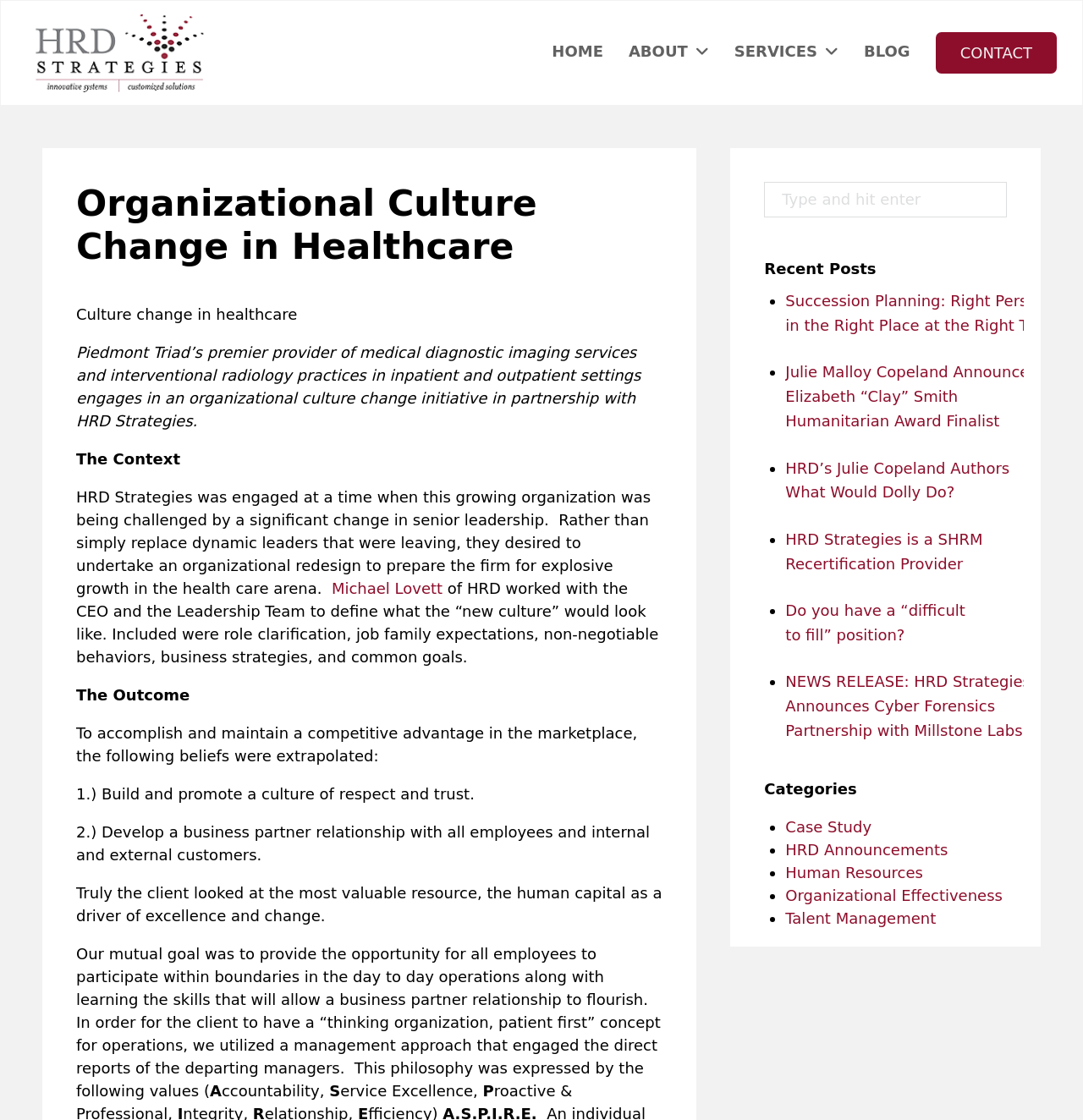Generate an in-depth caption that captures all aspects of the webpage.

The webpage is about HRD Strategies, an organization that provides services related to organizational culture change, human resources, and talent management. At the top left corner, there is a logo of HRD Strategies, and next to it, a navigation menu with links to HOME, ABOUT, SERVICES, BLOG, and CONTACT. 

Below the navigation menu, there is a heading "Organizational Culture Change in Healthcare" followed by a brief description of the organization's culture change initiative with Piedmont Triad, a premier provider of medical diagnostic imaging services and interventional radiology practices. 

The main content of the webpage is divided into three sections: "The Context", "The Outcome", and "Recent Posts". In "The Context" section, there is a description of the challenges faced by Piedmont Triad and how HRD Strategies worked with the CEO and the Leadership Team to define the new culture. 

In "The Outcome" section, there are several bullet points outlining the beliefs extrapolated to accomplish and maintain a competitive advantage in the marketplace, including building a culture of respect and trust, developing a business partner relationship with employees and customers, and providing opportunities for employees to participate in day-to-day operations. 

The "Recent Posts" section lists several news articles or blog posts, each with a brief summary and a "Read more" link. The posts are categorized into Case Study, HRD Announcements, Human Resources, Organizational Effectiveness, and Talent Management. 

On the top right corner, there is a search box where users can search for specific content on the website.